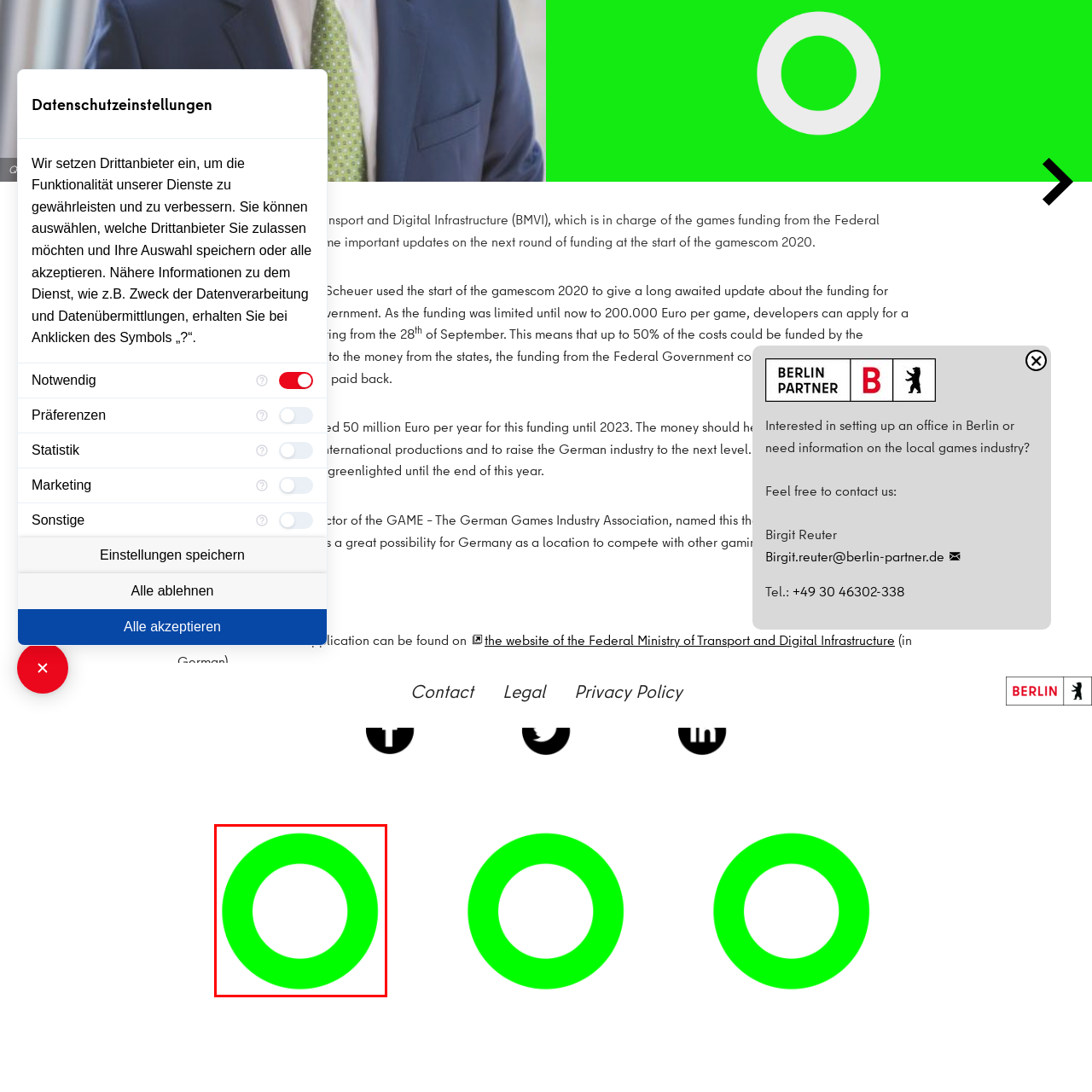What is the color of the graphic?
Inspect the image enclosed by the red bounding box and provide a detailed and comprehensive answer to the question.

The caption describes the graphic as a 'vibrant green circular graphic', which explicitly states that the color of the graphic is green.